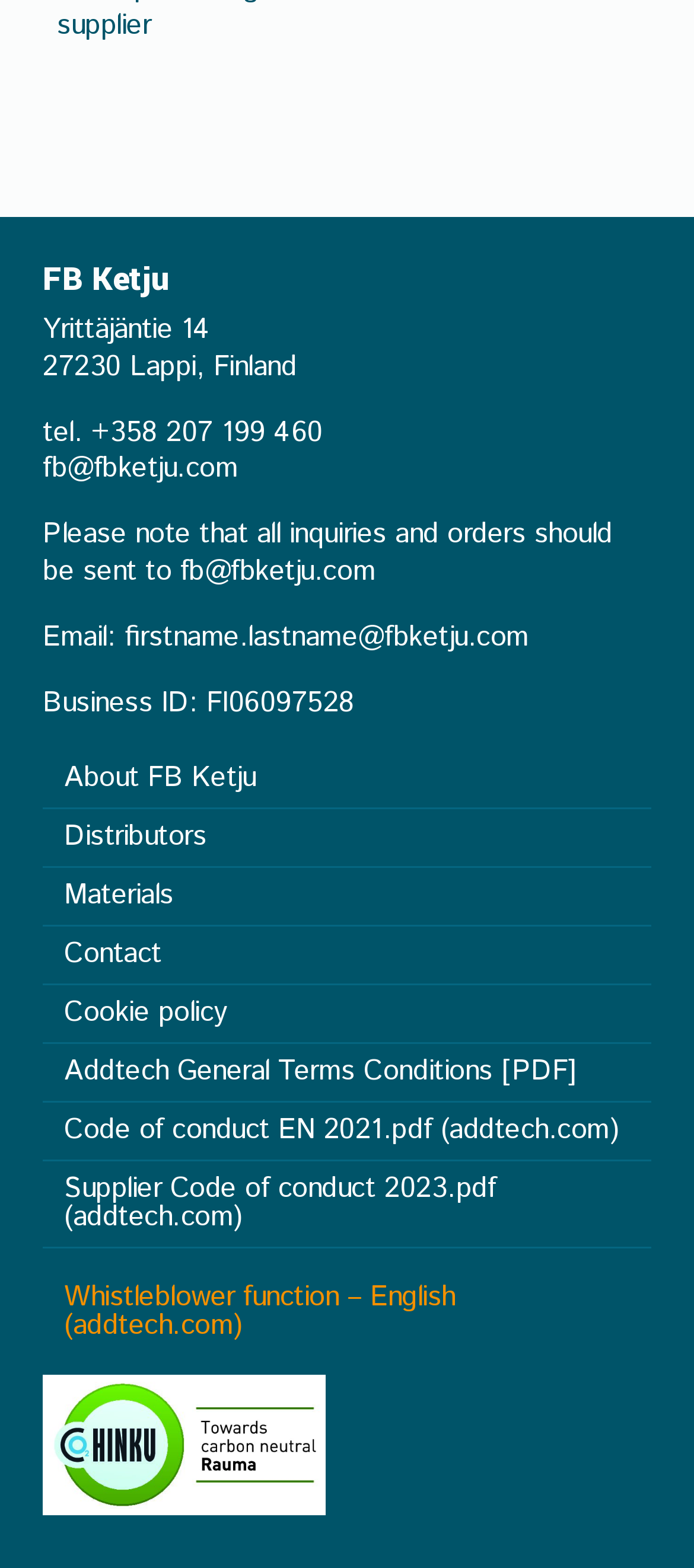Please provide a brief answer to the question using only one word or phrase: 
What is the business ID of the company?

FI06097528